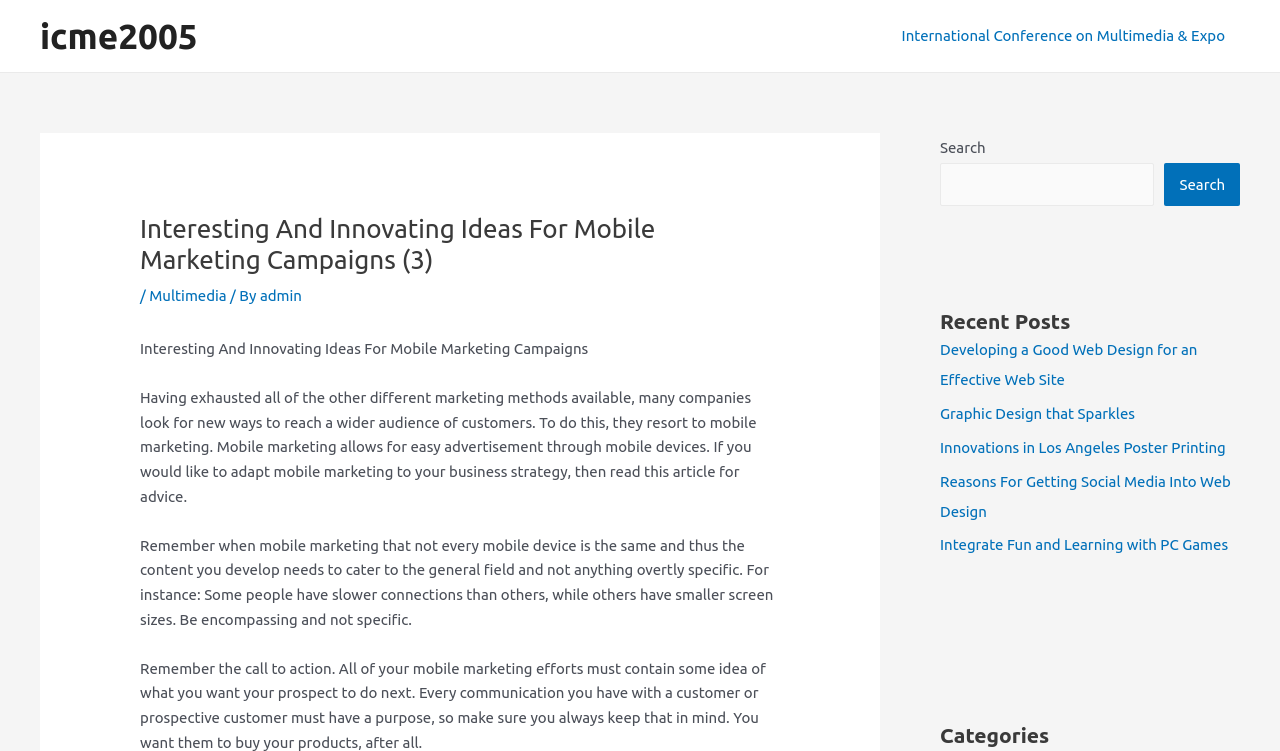What is the call to action in mobile marketing?
Based on the image, answer the question with a single word or brief phrase.

Buy products